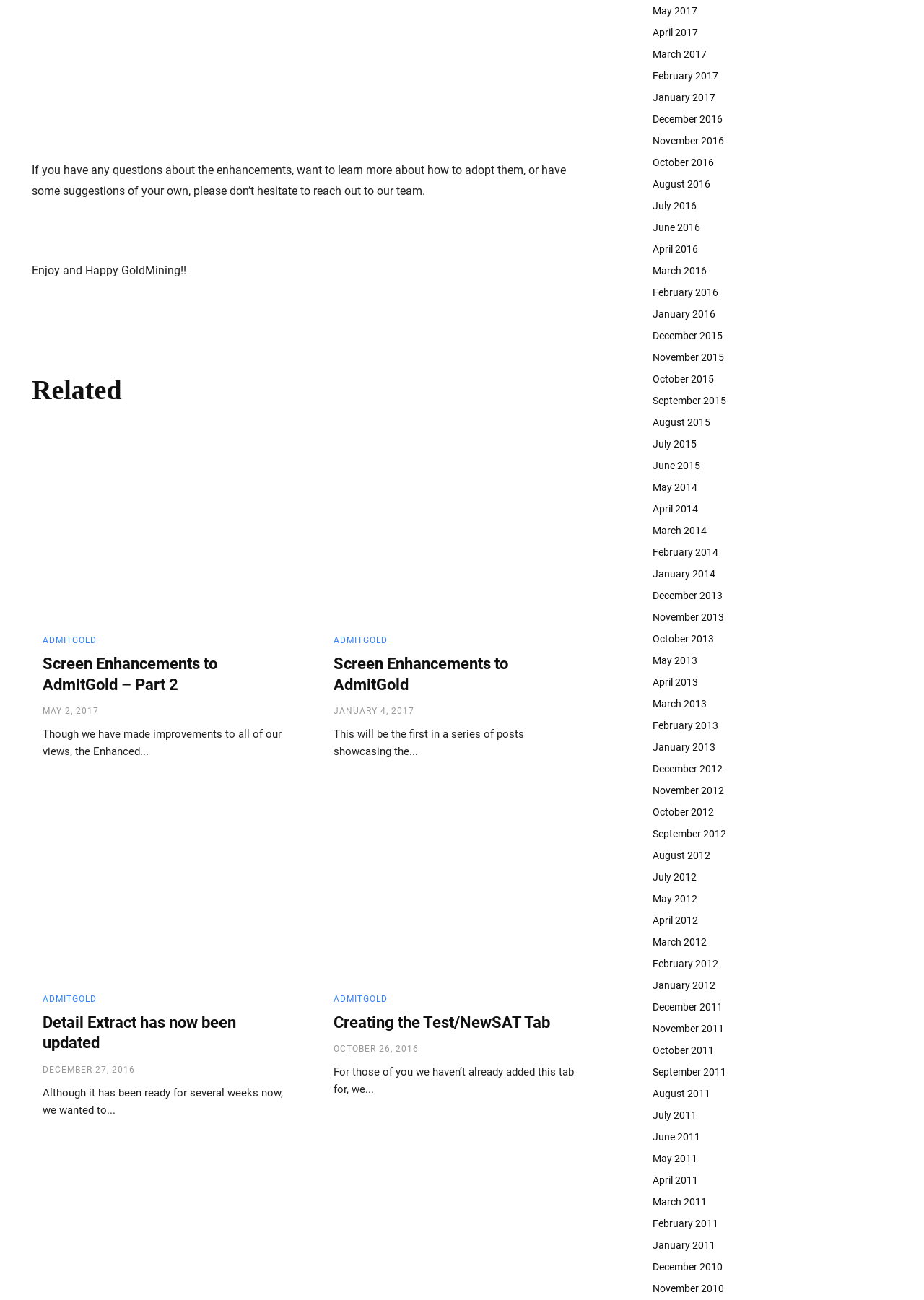Identify the bounding box coordinates of the section to be clicked to complete the task described by the following instruction: "Click on 'Detail Extract has now been updated'". The coordinates should be four float numbers between 0 and 1, formatted as [left, top, right, bottom].

[0.034, 0.608, 0.32, 0.75]